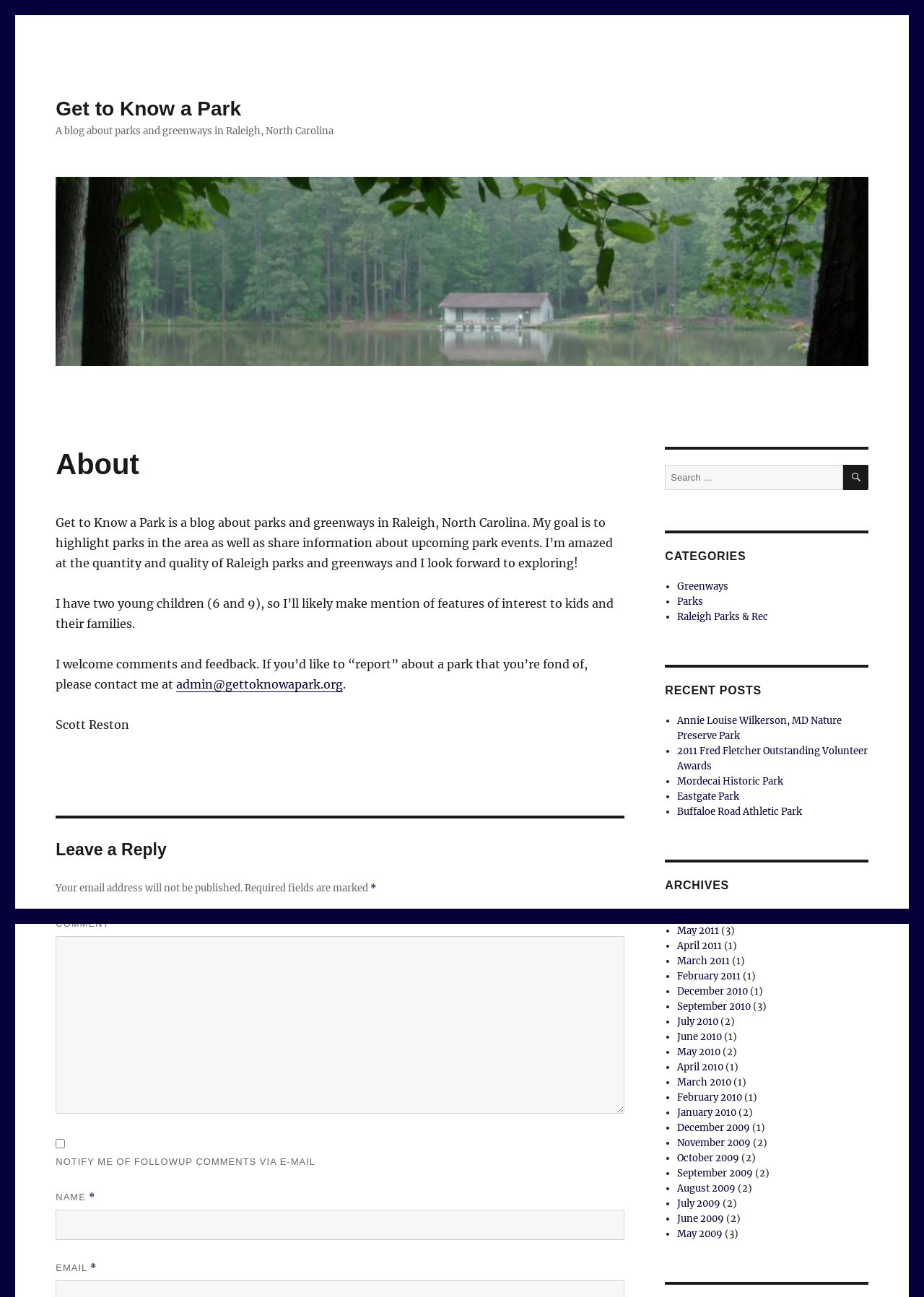Please identify the bounding box coordinates of the clickable area that will allow you to execute the instruction: "View recent posts".

[0.72, 0.55, 0.94, 0.631]